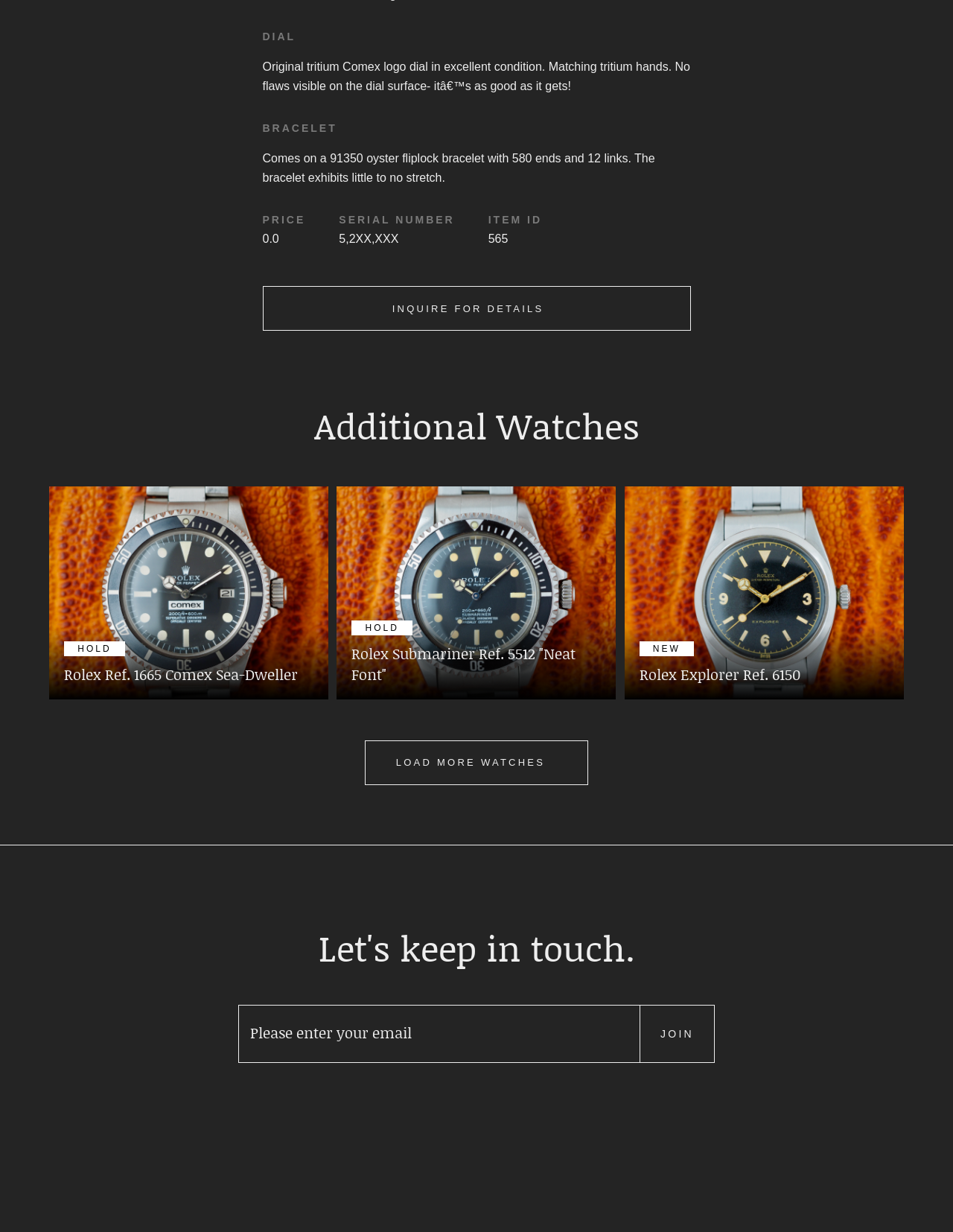Could you determine the bounding box coordinates of the clickable element to complete the instruction: "Load more watches"? Provide the coordinates as four float numbers between 0 and 1, i.e., [left, top, right, bottom].

[0.383, 0.618, 0.617, 0.654]